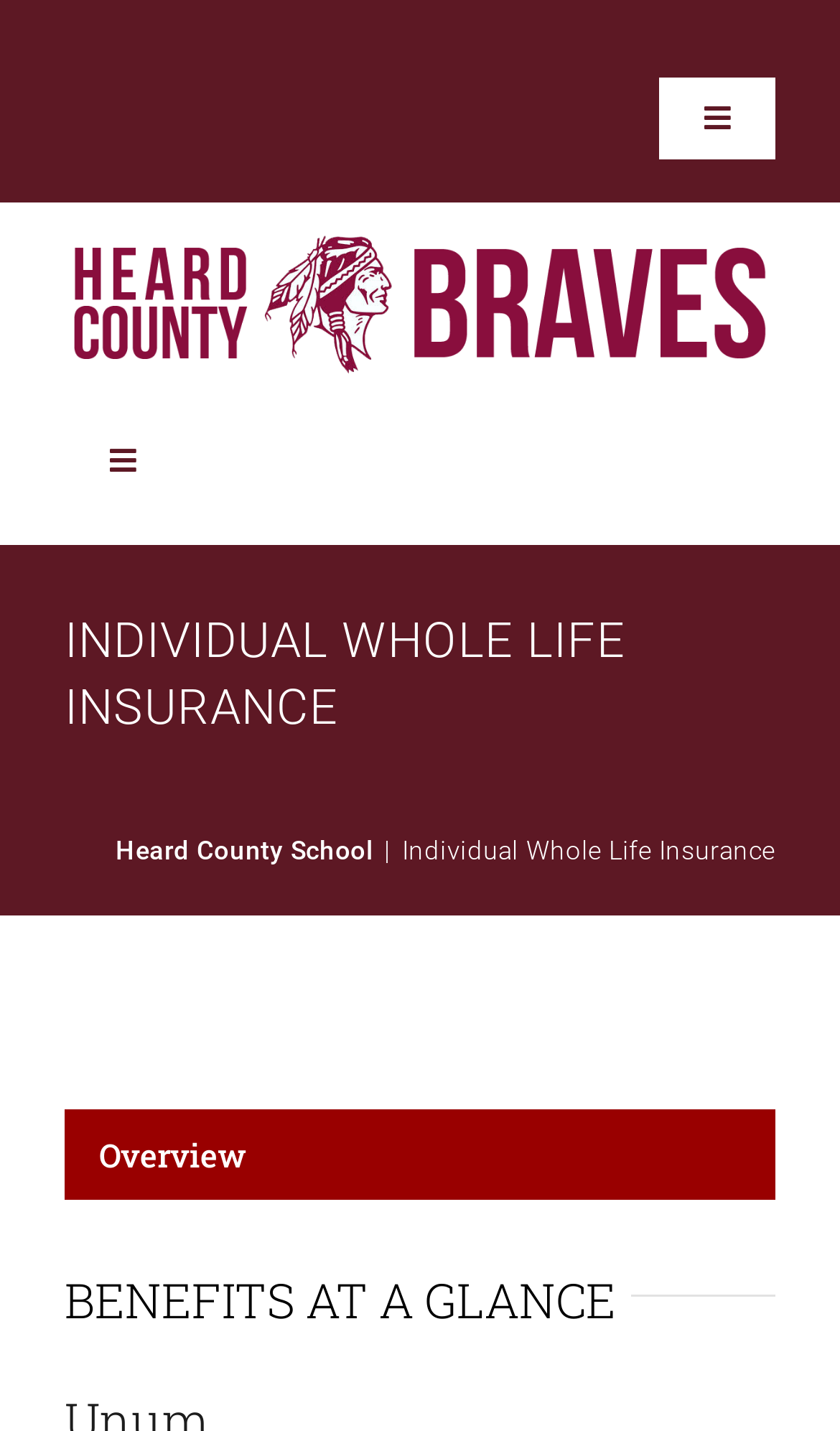What is the name of the school mentioned in the breadcrumb navigation?
Offer a detailed and exhaustive answer to the question.

The breadcrumb navigation contains a link to 'Heard County School', which suggests that this is the name of the school being referred to.